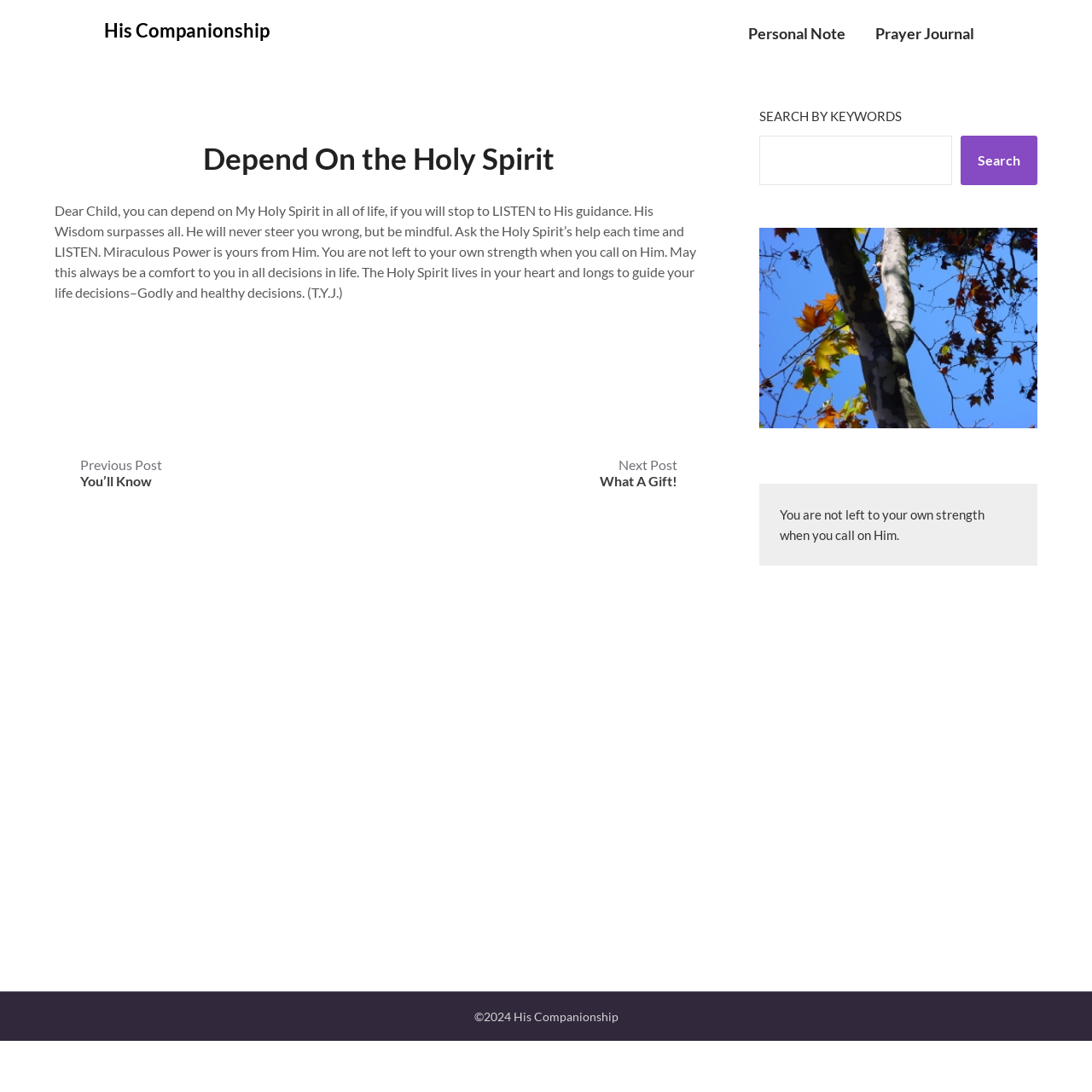Extract the bounding box coordinates of the UI element described: "Previous Post You’ll Know". Provide the coordinates in the format [left, top, right, bottom] with values ranging from 0 to 1.

[0.074, 0.418, 0.149, 0.448]